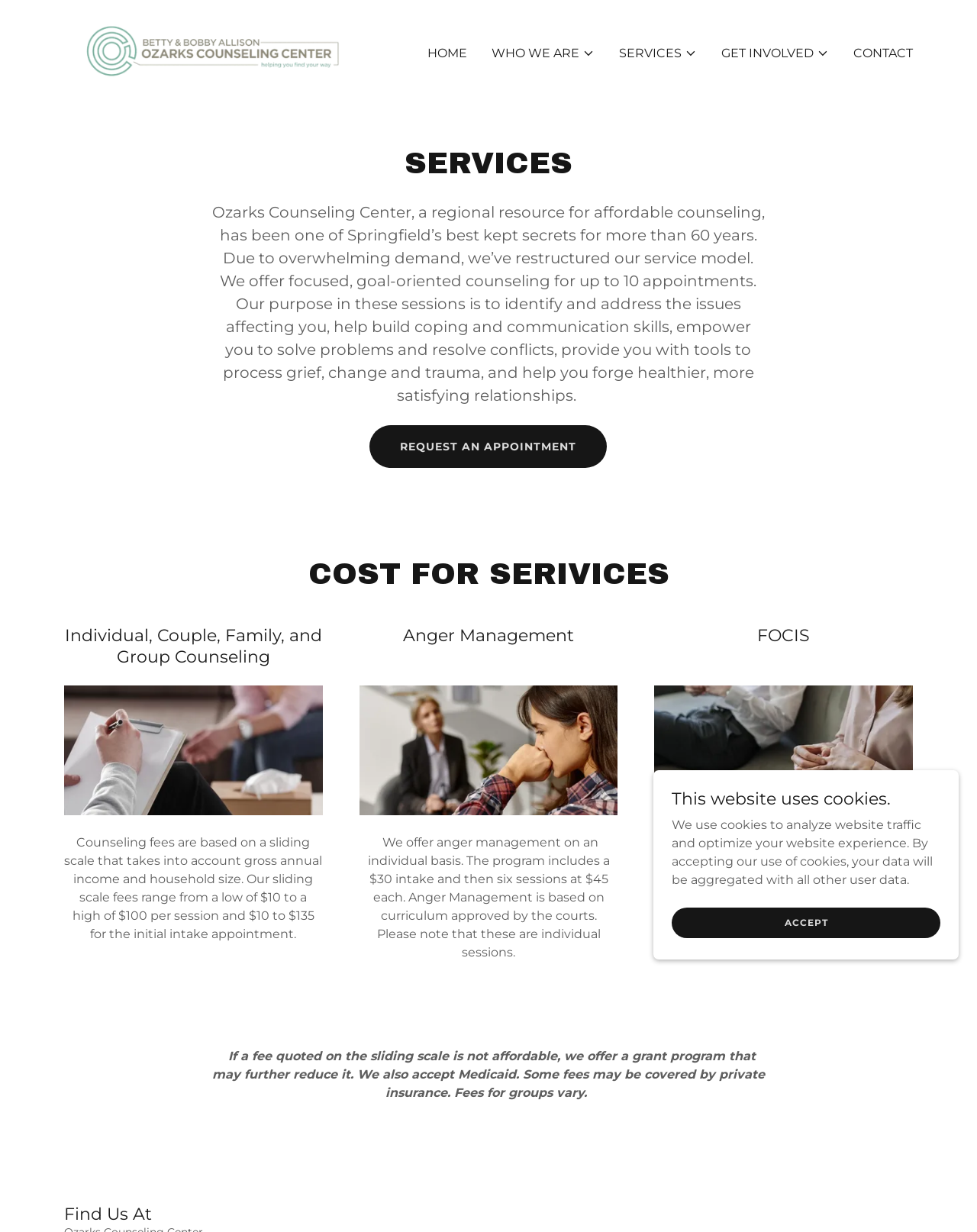Identify the bounding box coordinates for the element that needs to be clicked to fulfill this instruction: "Read the article 'PLAY TO WIN, NOT TO NOT LOSE'". Provide the coordinates in the format of four float numbers between 0 and 1: [left, top, right, bottom].

None